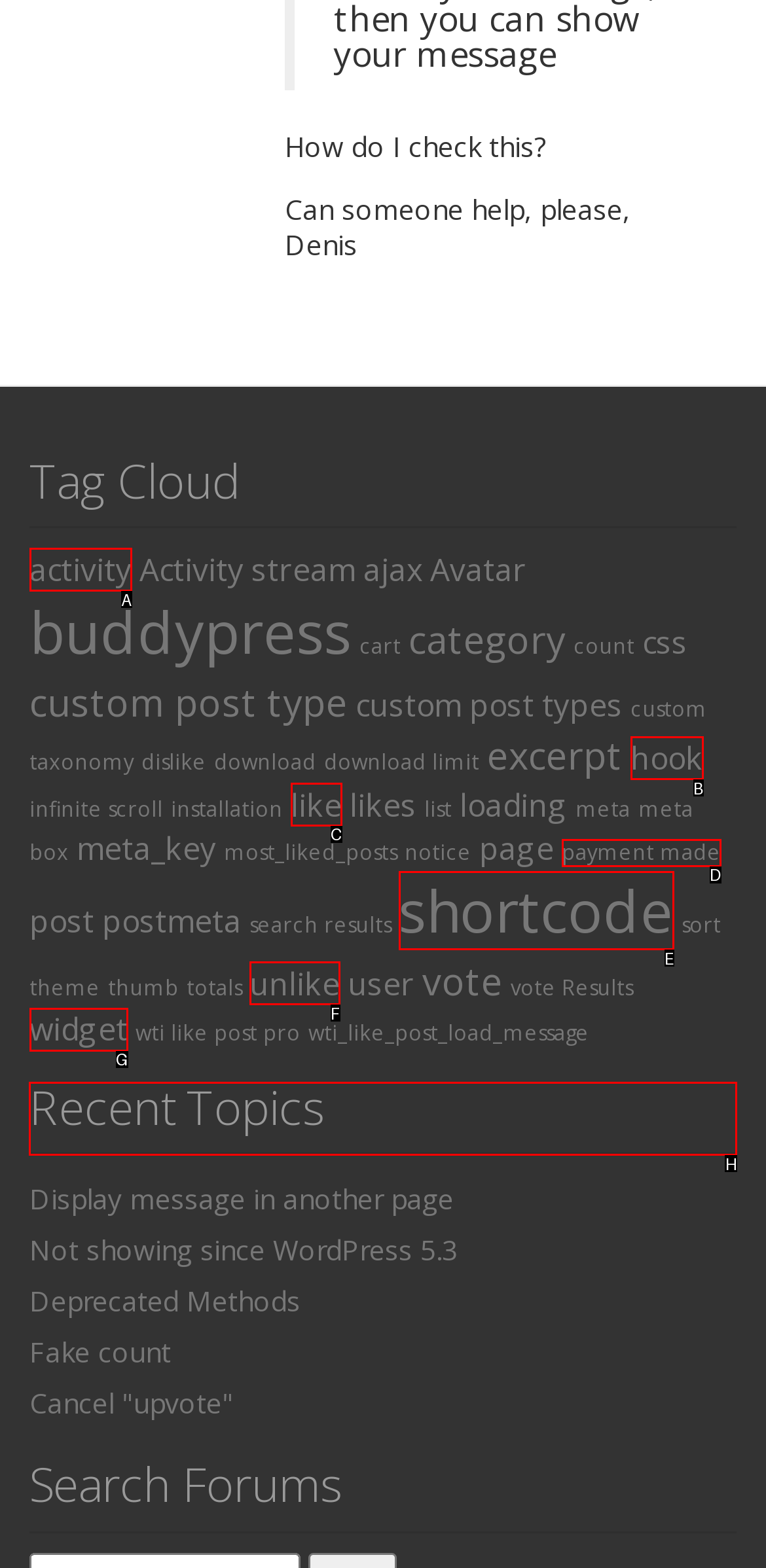Select the HTML element to finish the task: Check recent topics Reply with the letter of the correct option.

H